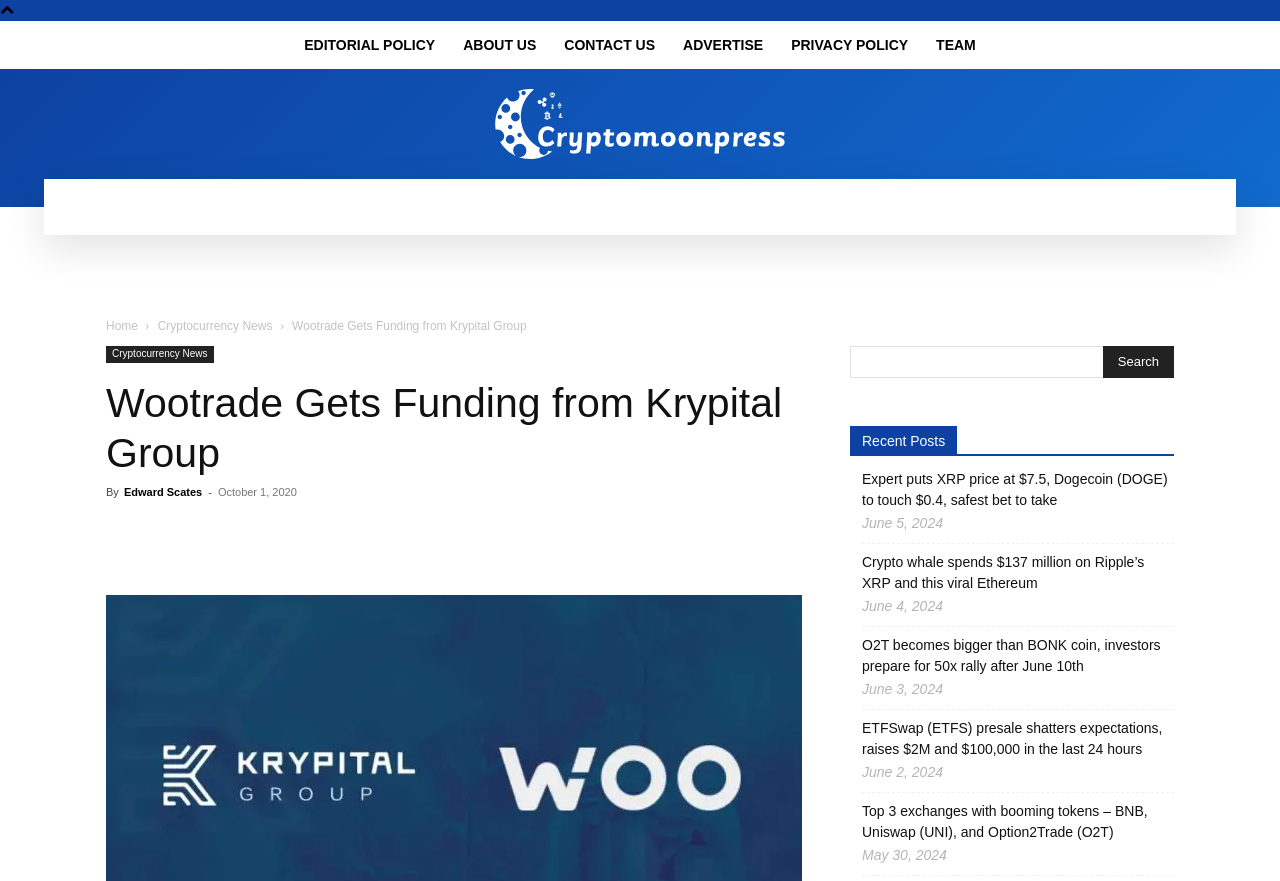Find the bounding box of the element with the following description: "Cryptocurrency". The coordinates must be four float numbers between 0 and 1, formatted as [left, top, right, bottom].

[0.134, 0.203, 0.31, 0.267]